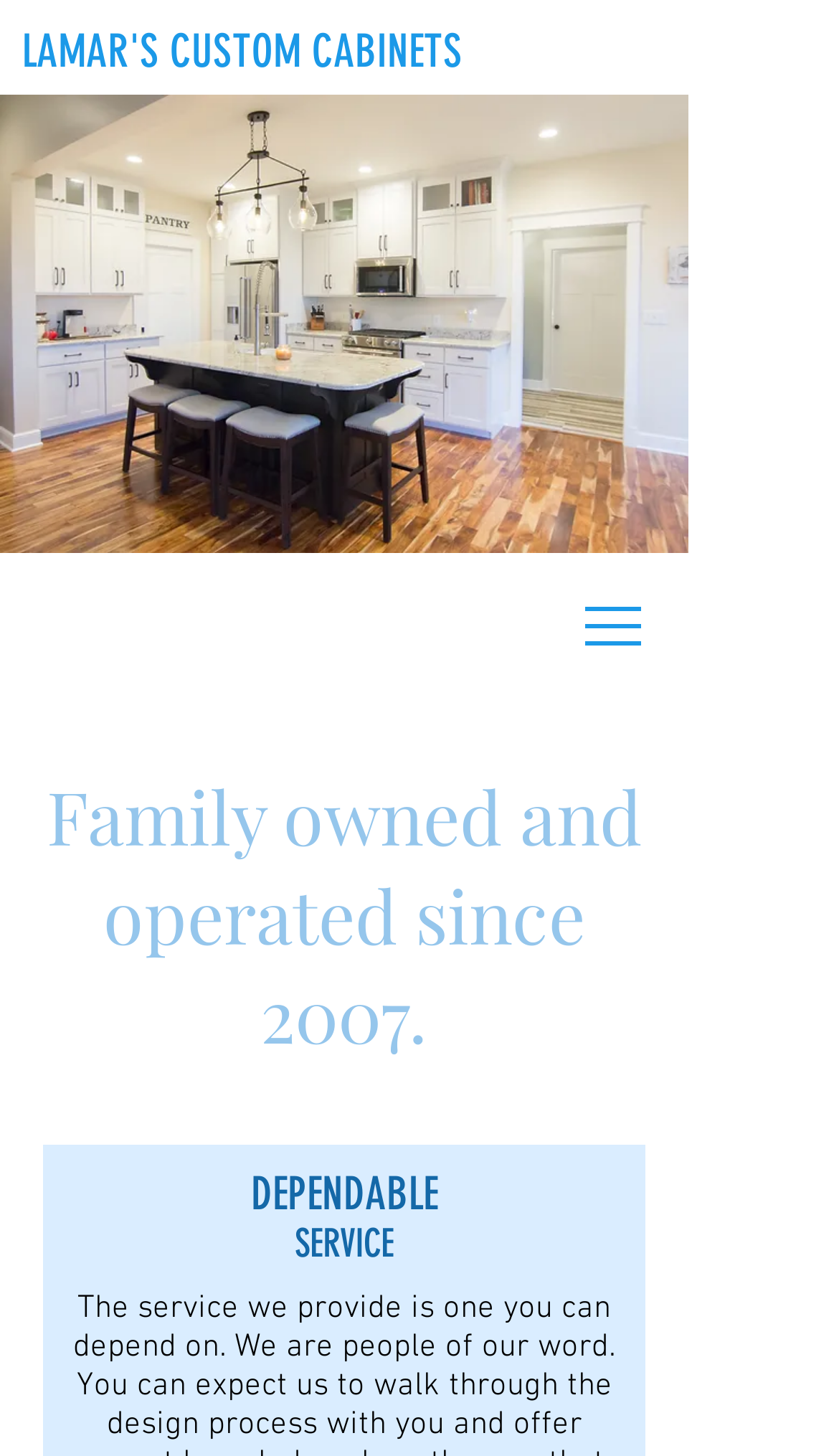Explain the webpage in detail, including its primary components.

The webpage is about Lamar's Custom Cabinets, as indicated by the prominent heading at the top left of the page. Below this heading, there is a large image that takes up most of the width of the page, showcasing a full kitchen. 

To the top right of the page, there is a navigation menu labeled "Site", which contains a button with a dropdown menu, indicated by a small image. 

Further down the page, there are three headings that describe the company. The first heading, located near the top left, reads "Family owned and operated since 2007." The other two headings, positioned near the bottom left, are "DEPENDABLE" and "SERVICE", which are likely highlighting the company's values or mission.